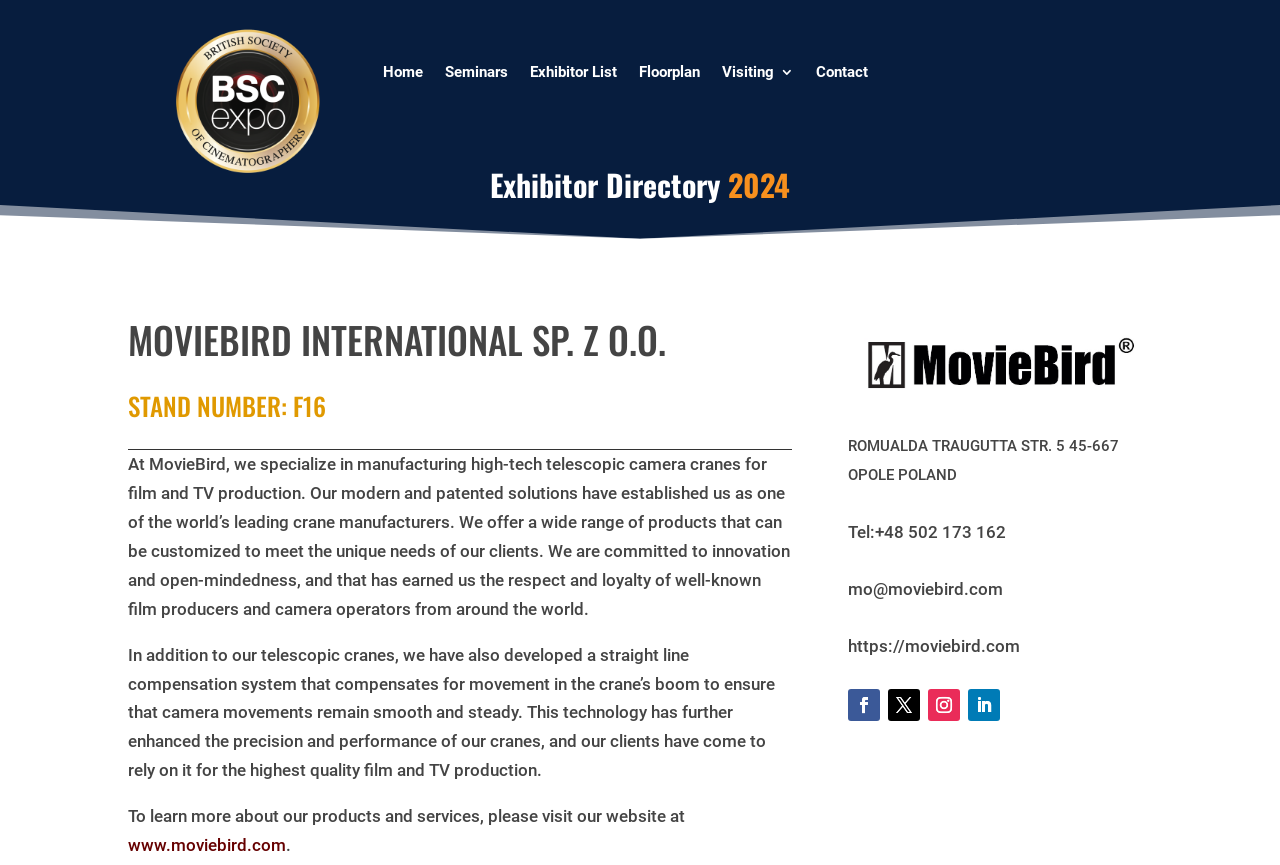What is the company's location?
From the image, respond with a single word or phrase.

Opole, Poland